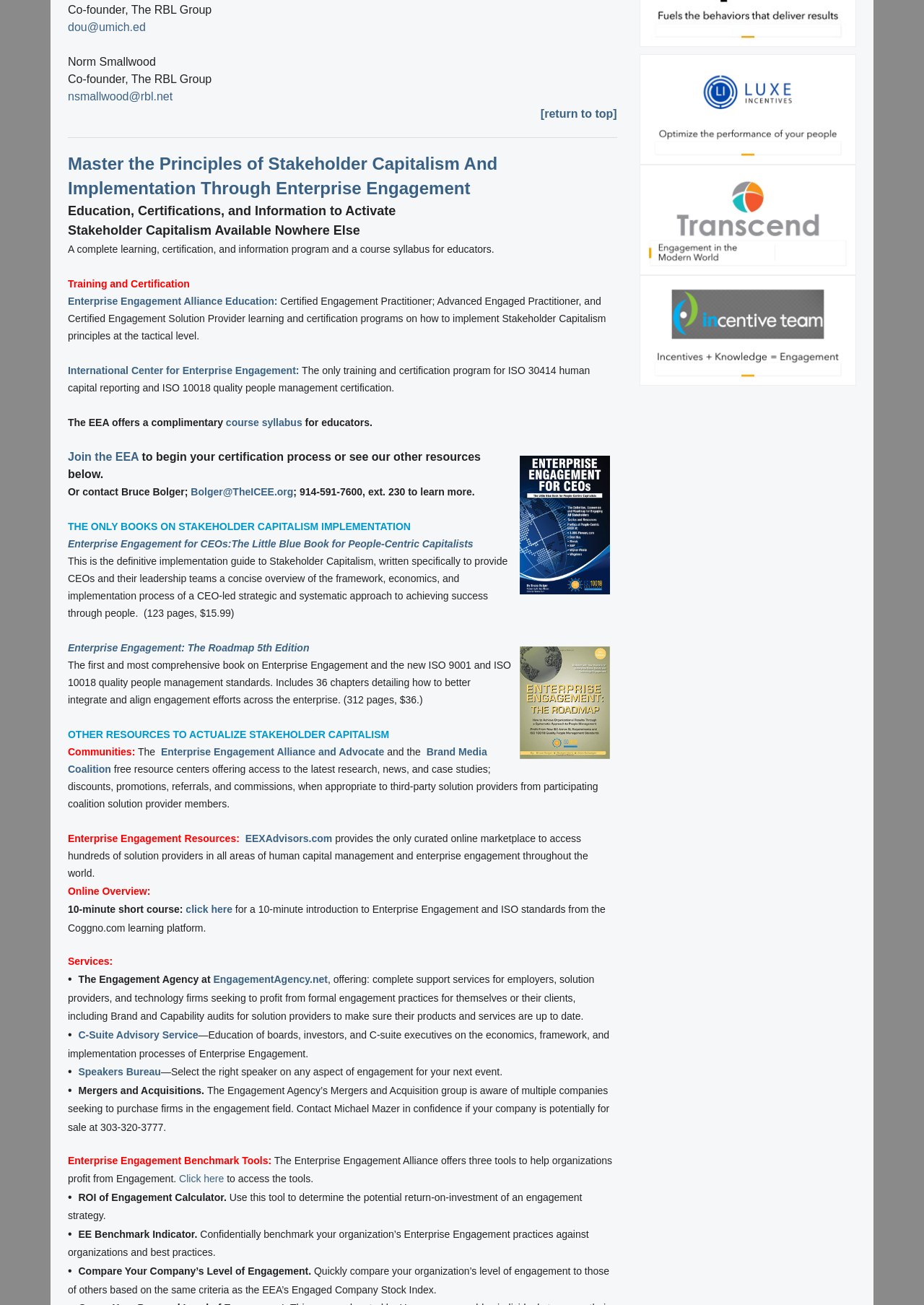Kindly determine the bounding box coordinates for the clickable area to achieve the given instruction: "Read the book Enterprise Engagement for CEOs".

[0.073, 0.412, 0.512, 0.421]